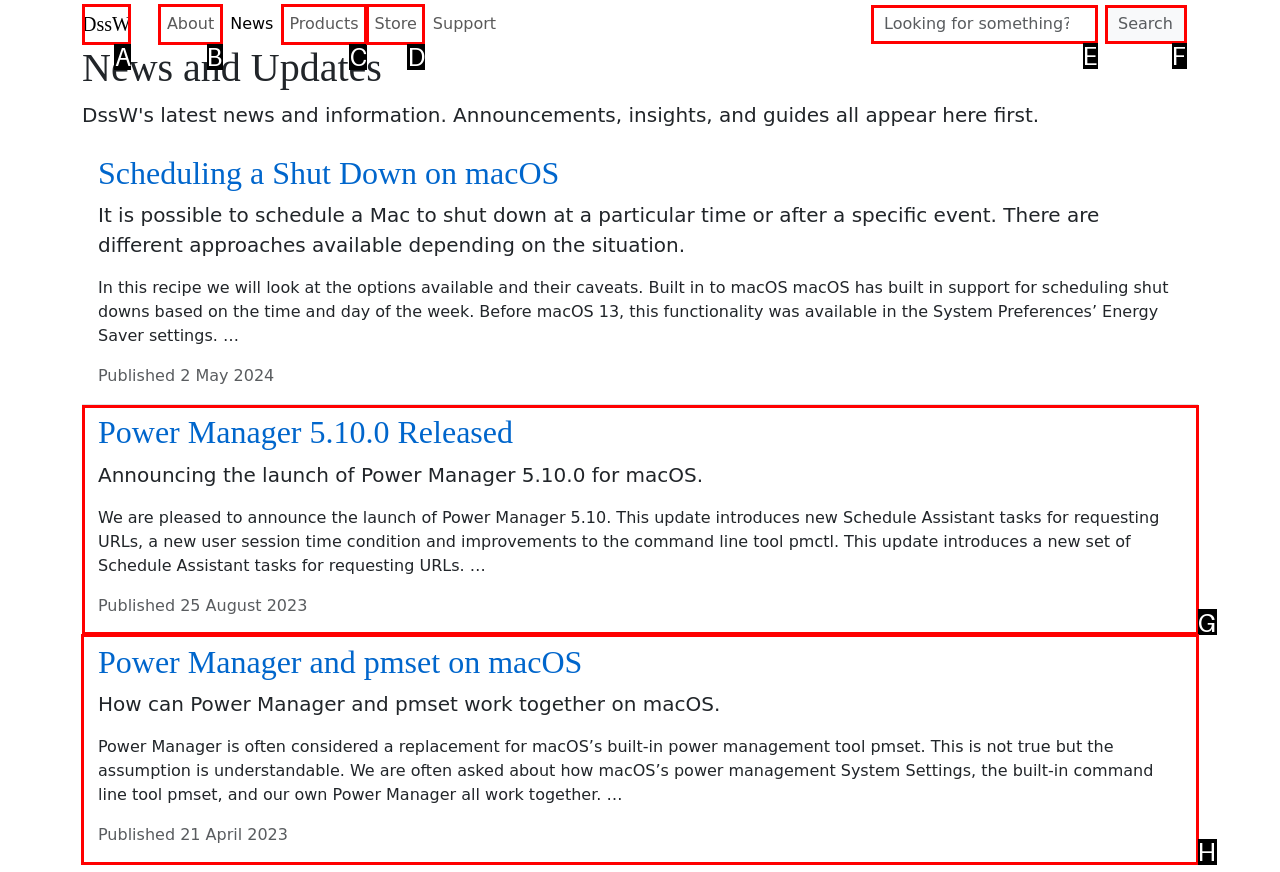Select the letter associated with the UI element you need to click to perform the following action: Download Scan of Original Book
Reply with the correct letter from the options provided.

None